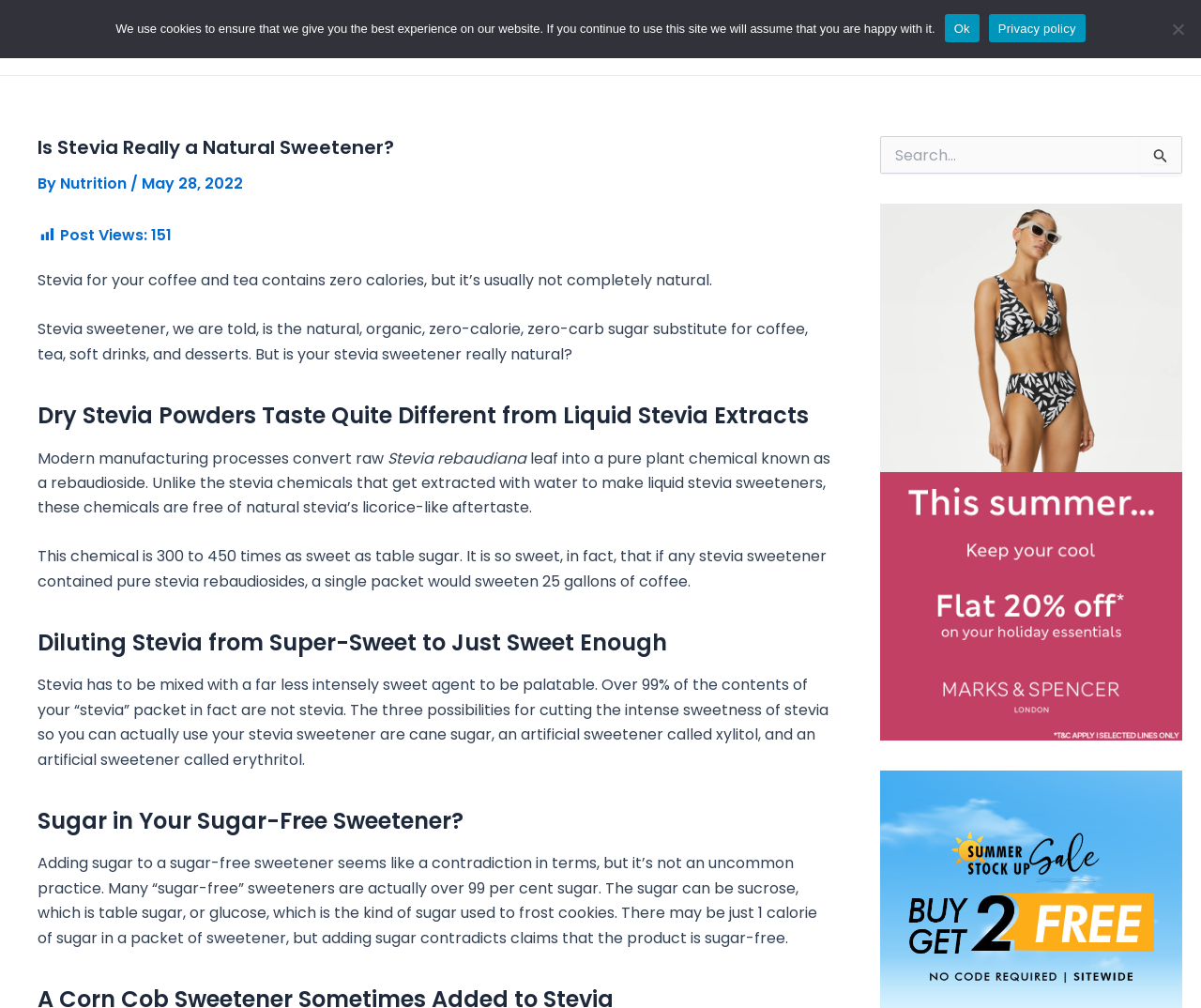Identify the bounding box for the element characterized by the following description: "Privacy Policy".

[0.686, 0.0, 0.805, 0.074]